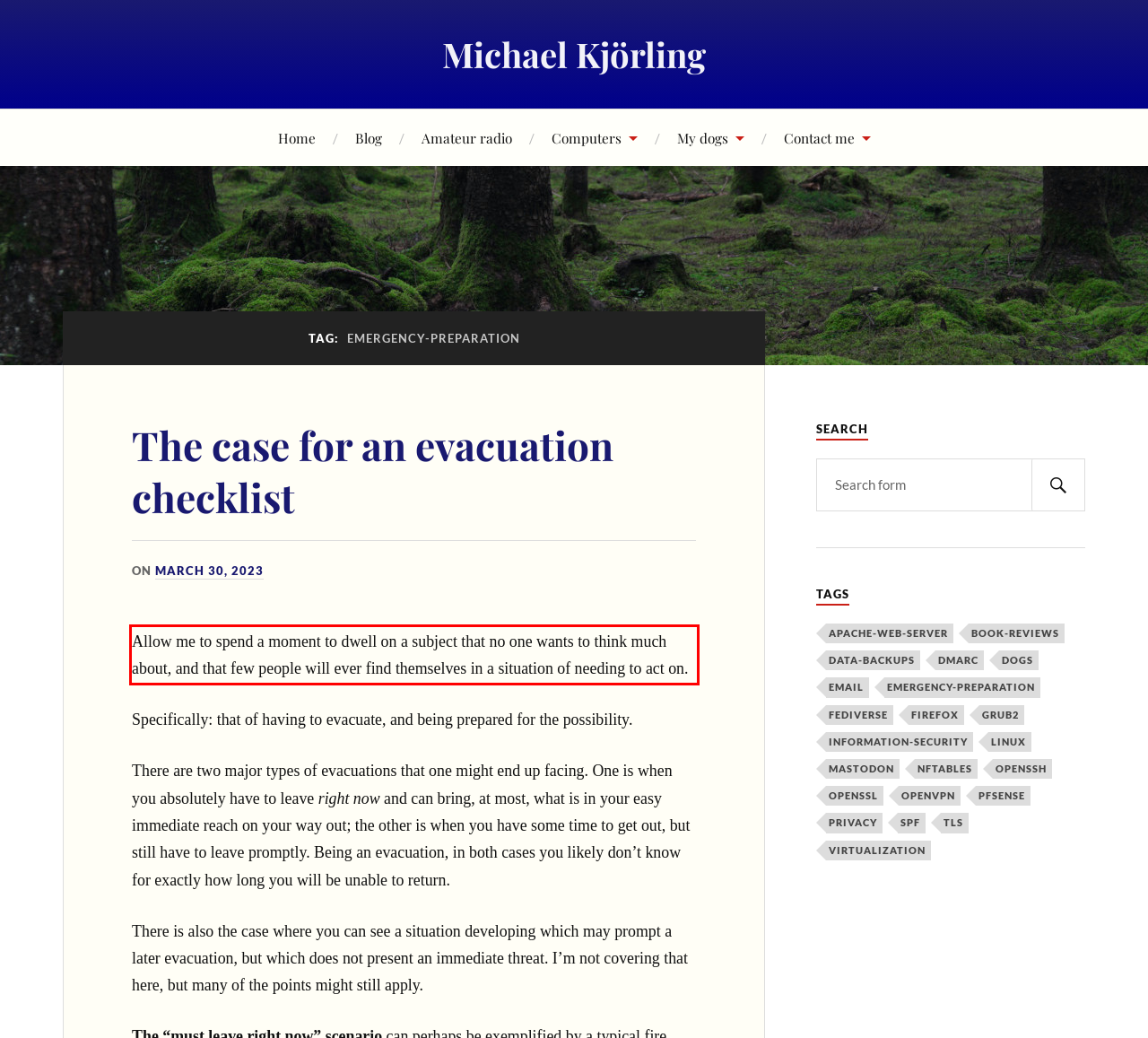In the given screenshot, locate the red bounding box and extract the text content from within it.

Allow me to spend a moment to dwell on a subject that no one wants to think much about, and that few people will ever find themselves in a situation of needing to act on.